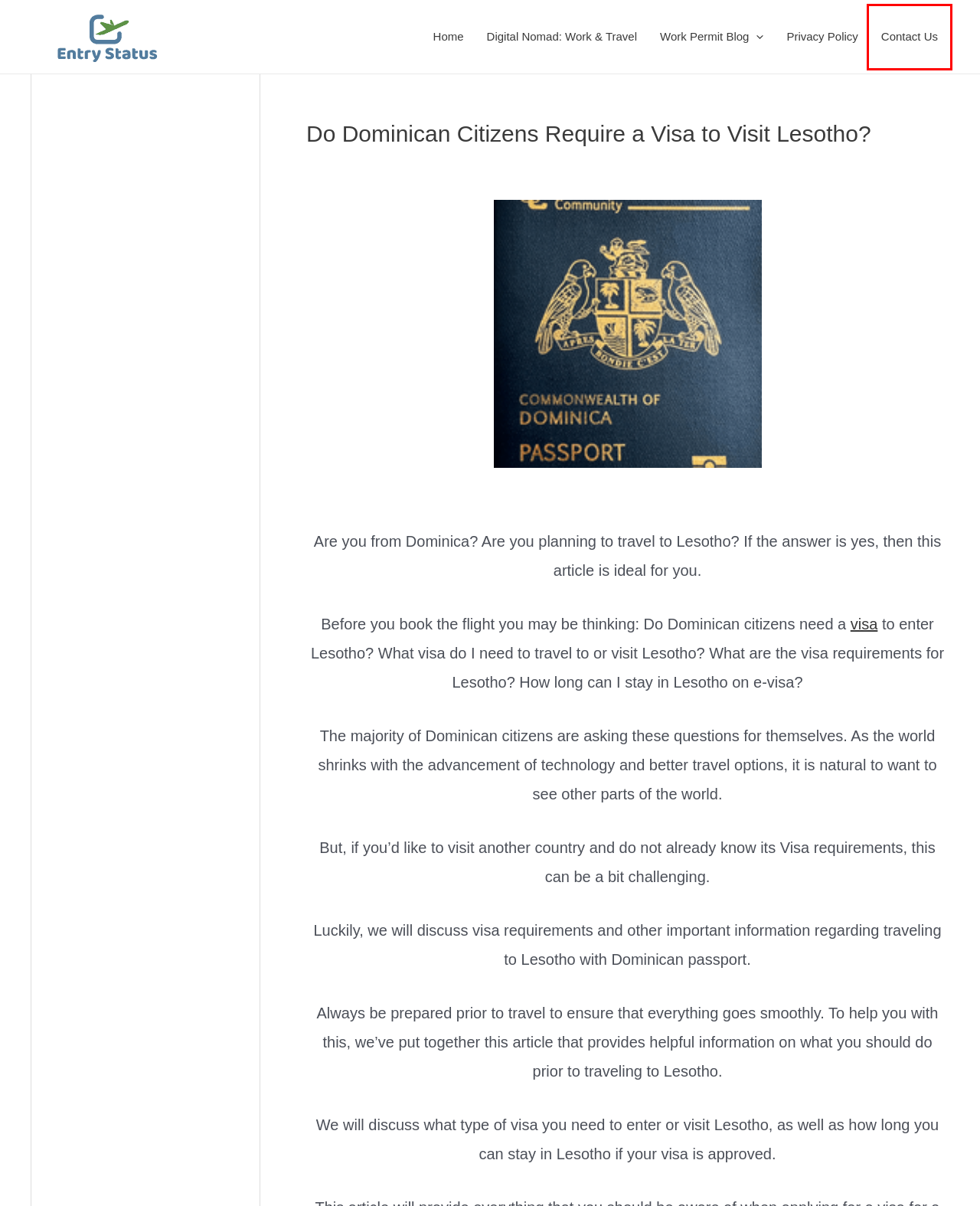Look at the screenshot of a webpage with a red bounding box and select the webpage description that best corresponds to the new page after clicking the element in the red box. Here are the options:
A. Do Dominican Citizens Require a Visa to Visit Libya? – Entry Status
B. Do Dominican Citizens Require a Visa to Visit Laos? – Entry Status
C. Do Dominican Citizens Require a Visa to Visit Lebanon? – Entry Status
D. Digital Nomad - Entry Status
E. Home - Entry Status
F. Contact Us - Entry Status
G. Privacy Policy - Entry Status
H. USA Work Permit - Entry Status

F